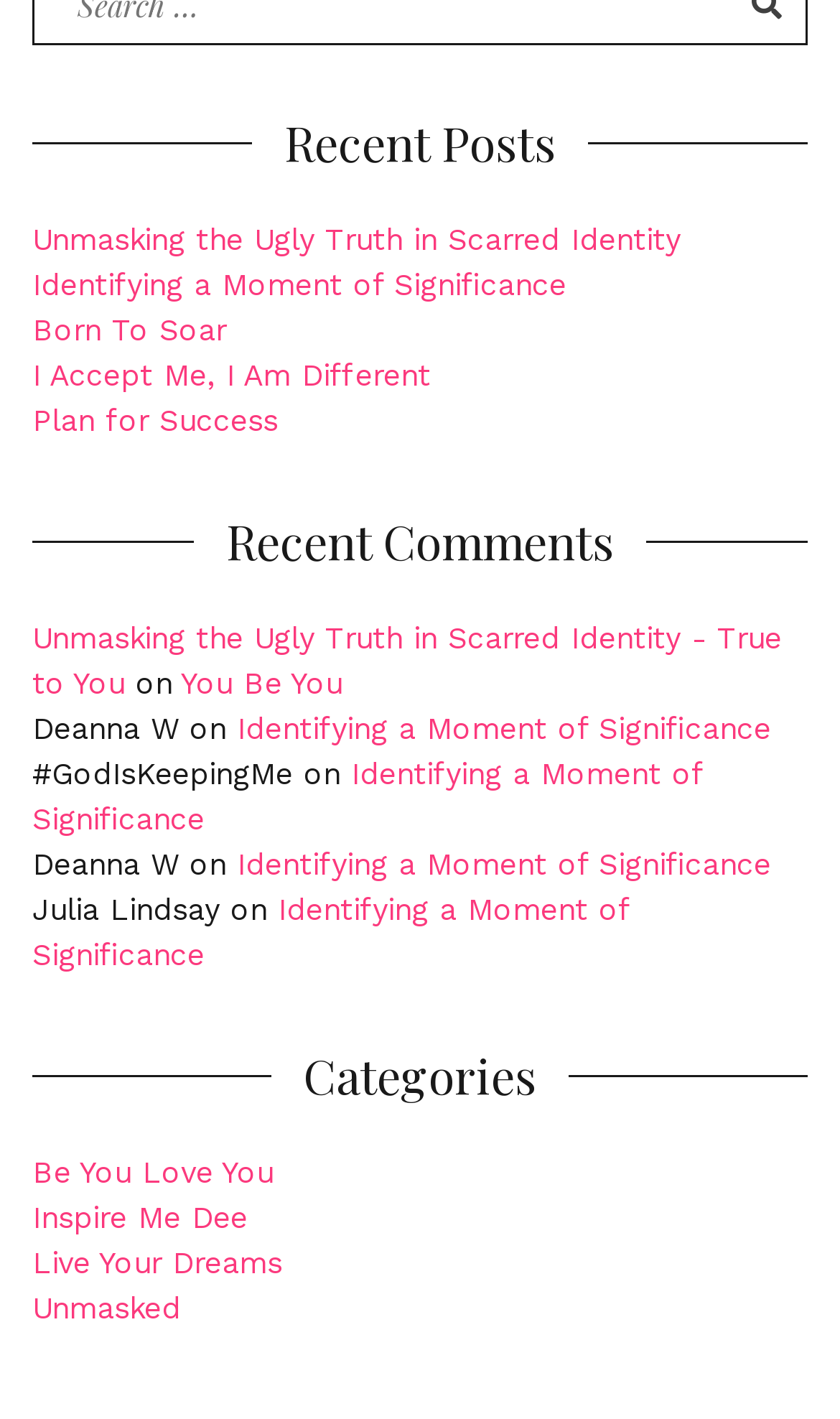Identify the bounding box coordinates of the specific part of the webpage to click to complete this instruction: "check recent comments".

[0.038, 0.359, 0.962, 0.405]